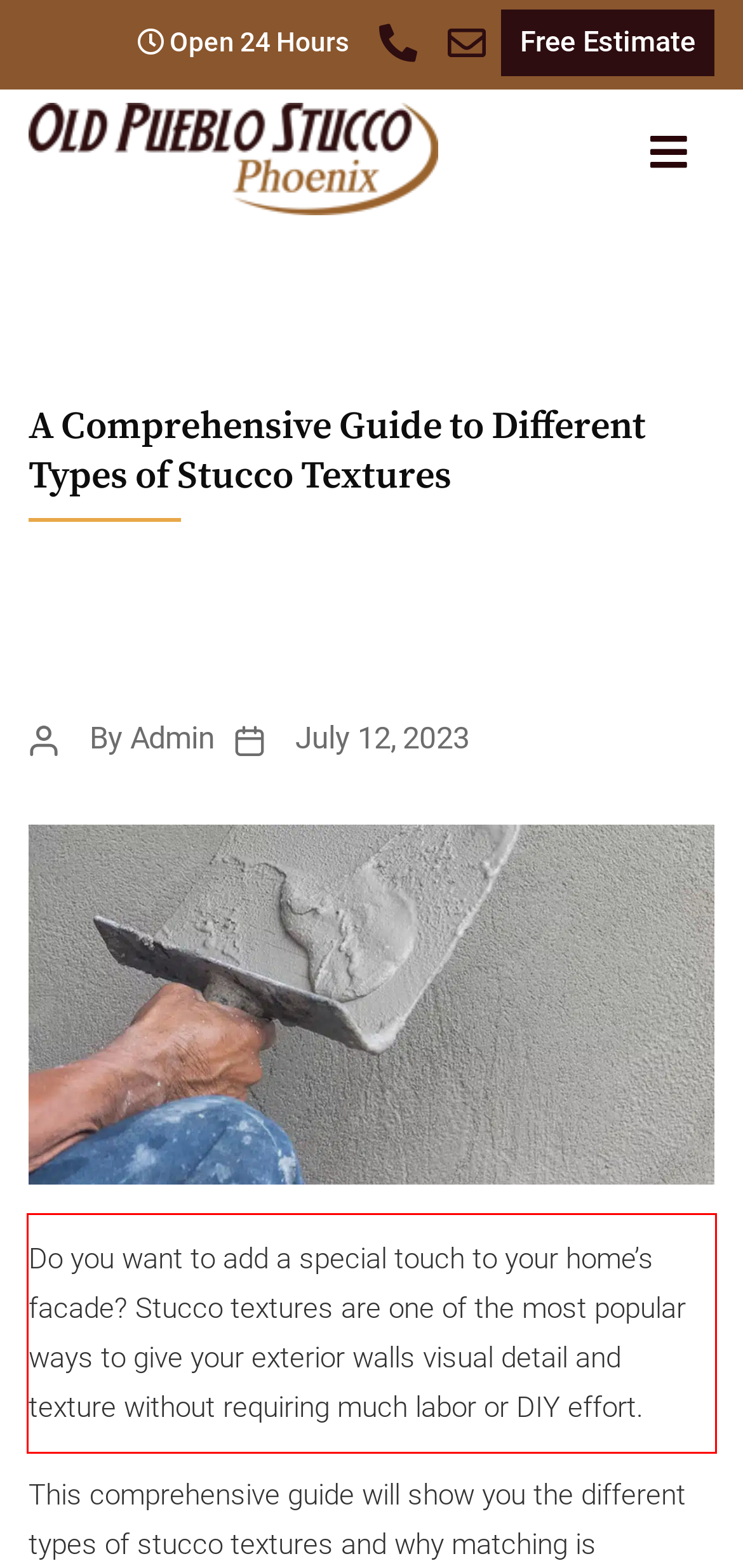Using the provided screenshot, read and generate the text content within the red-bordered area.

Do you want to add a special touch to your home’s facade? Stucco textures are one of the most popular ways to give your exterior walls visual detail and texture without requiring much labor or DIY effort.